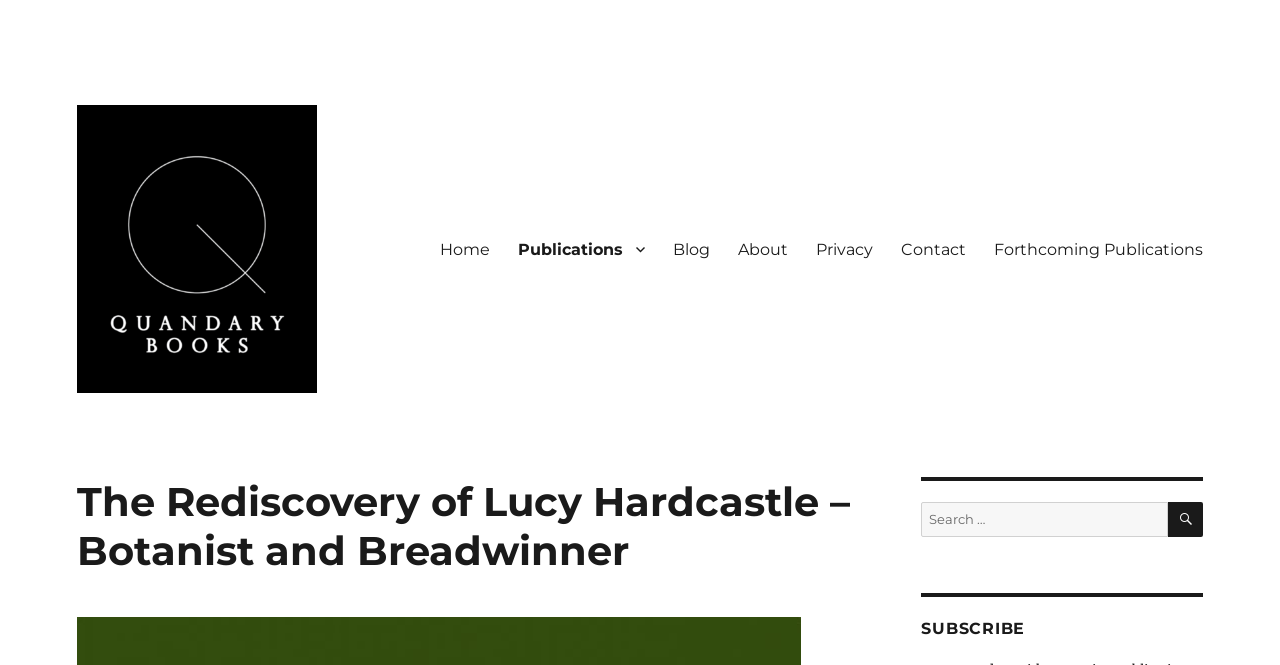What is the call-to-action for the subscription section?
Please ensure your answer to the question is detailed and covers all necessary aspects.

The subscription section can be found at the bottom of the webpage, and it has a heading that says 'SUBSCRIBE' in all capital letters, indicating that users should subscribe to something, likely a newsletter or updates from the publisher.